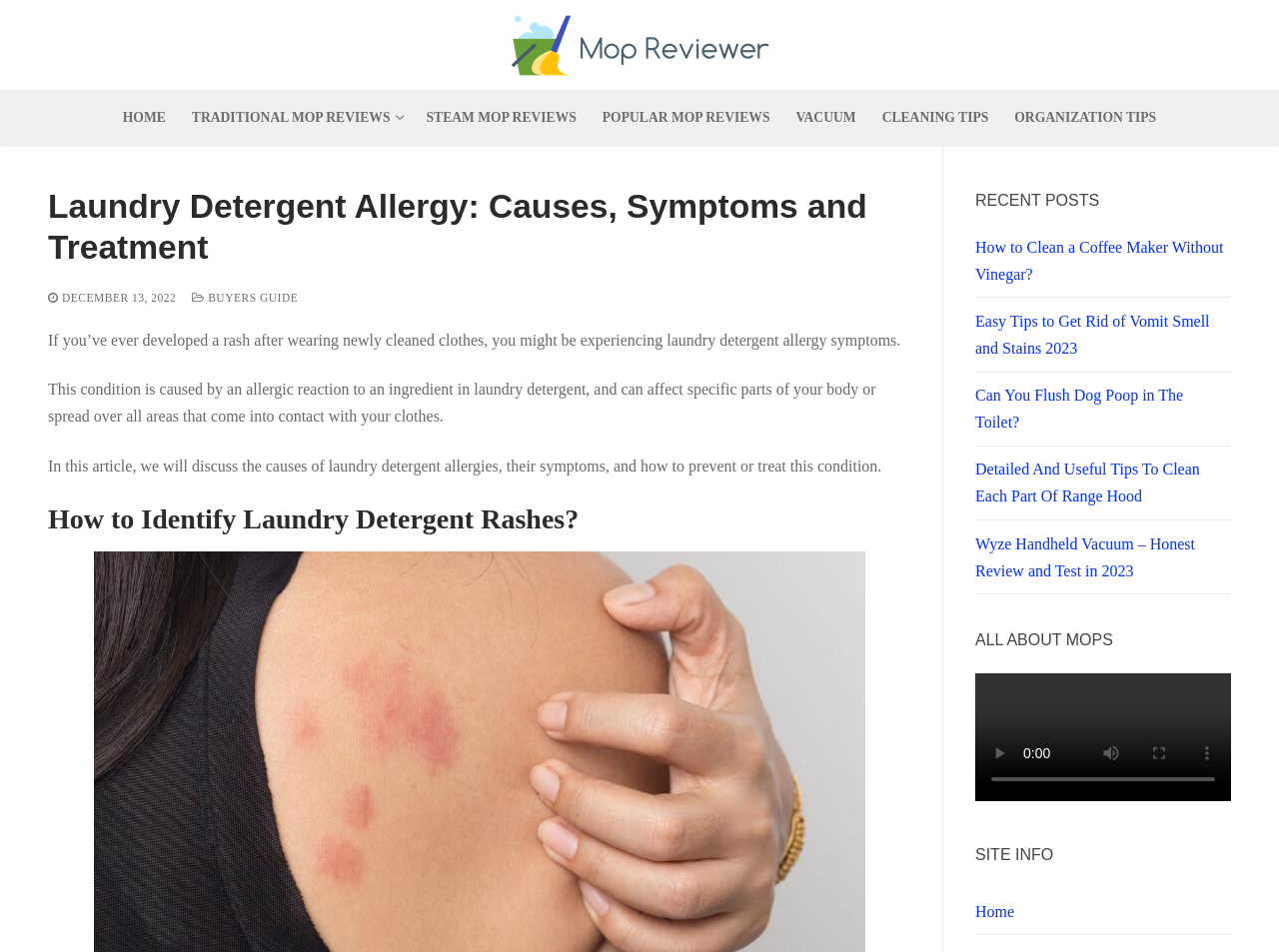Using the webpage screenshot, find the UI element described by Organization Tips. Provide the bounding box coordinates in the format (top-left x, top-left y, bottom-right x, bottom-right y), ensuring all values are floating point numbers between 0 and 1.

[0.783, 0.104, 0.914, 0.143]